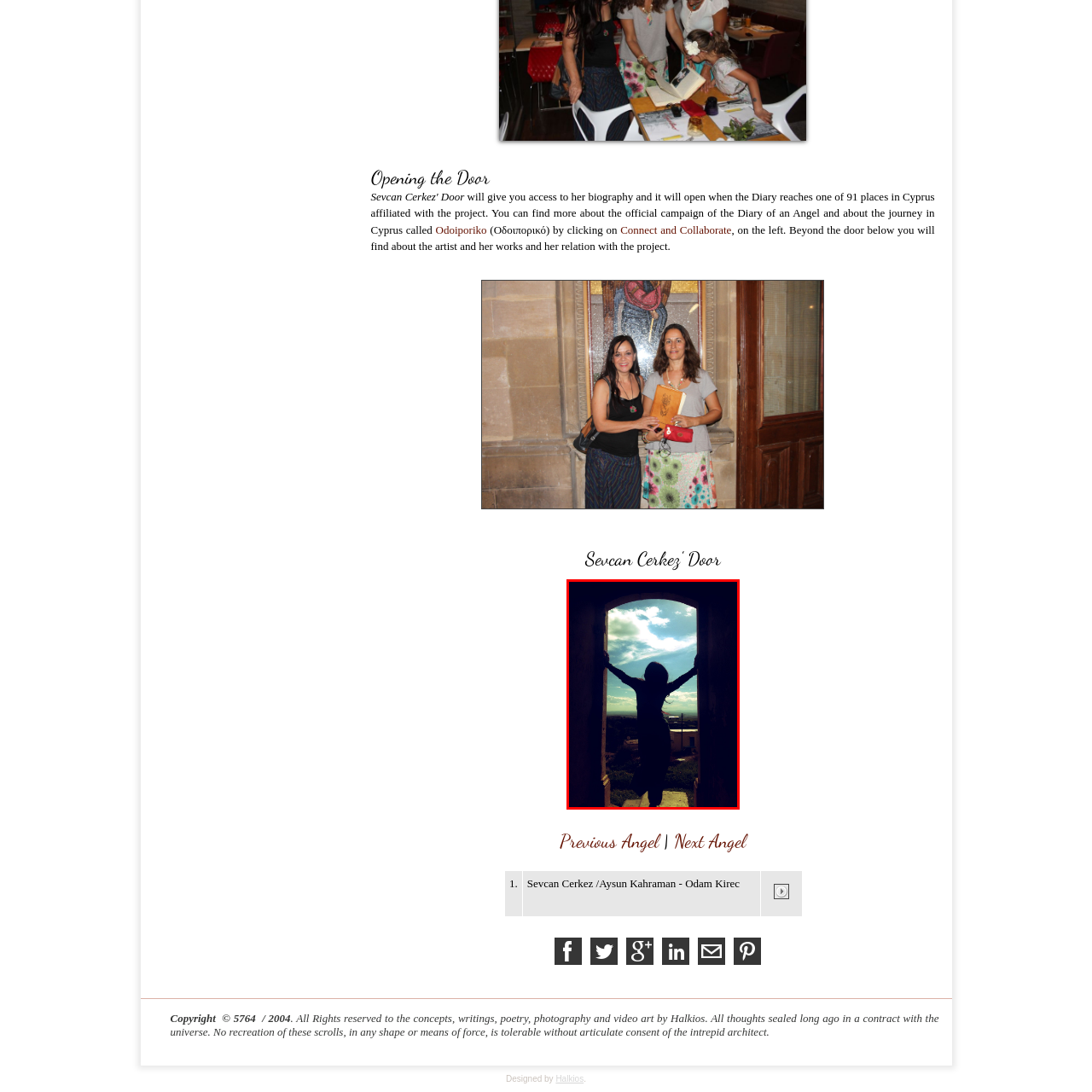Explain what is happening in the image inside the red outline in great detail.

The image features a silhouette of a figure standing in an arched doorway, arms outstretched as if embracing the world beyond. The backdrop showcases a dramatic sky with soft clouds, hinting at an open landscape beyond the doorway. This scene evokes a sense of freedom and exploration, suggesting a moment of reflection or a new beginning. The setting appears to be rustic, with hints of greenery and structures visible in the distance, enhancing the connection to nature and the journey of discovery associated with the project mentioned in the narrative context. This visual represents the theme of accessing new narratives and experiences, particularly in relation to the biography of the artist Sevcan Cerkez.